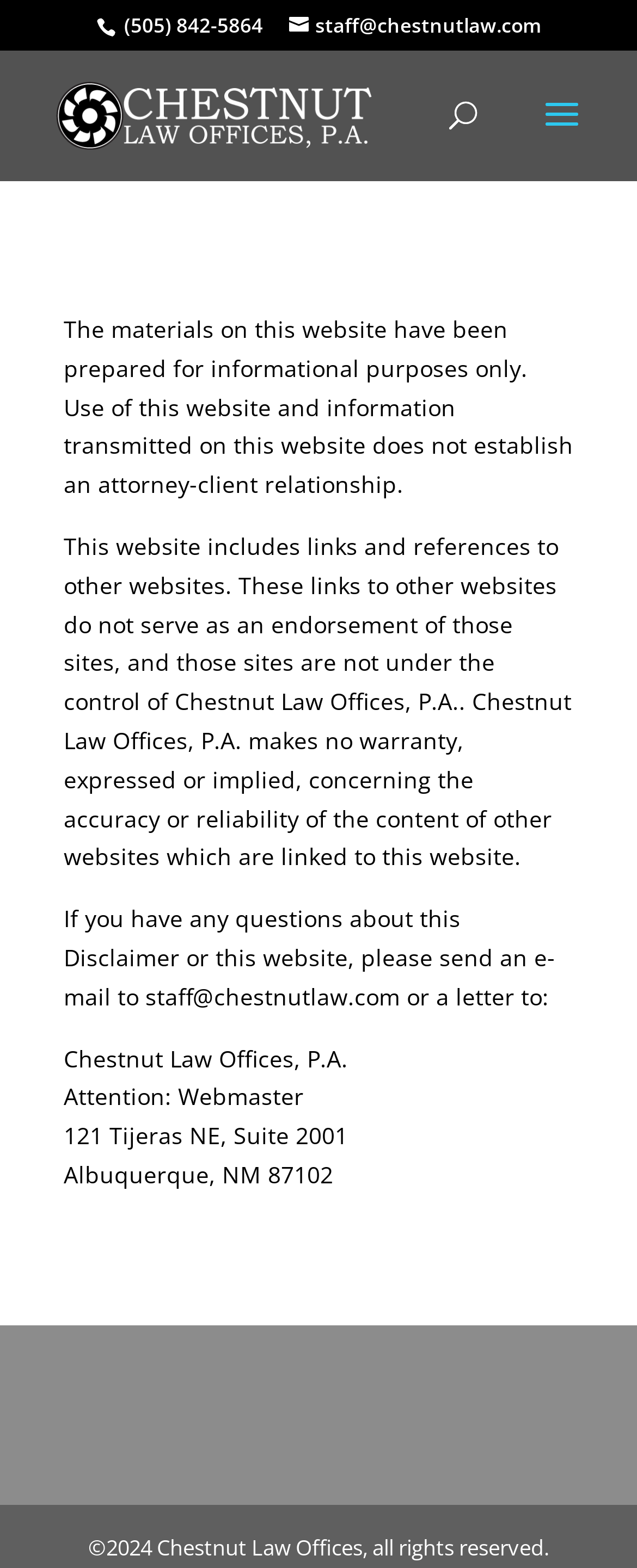What year is the copyright of the website?
Provide a detailed and well-explained answer to the question.

I found the copyright year by looking at the bottom section of the webpage, where I saw a static text element with the copyright symbol and the year 2024.